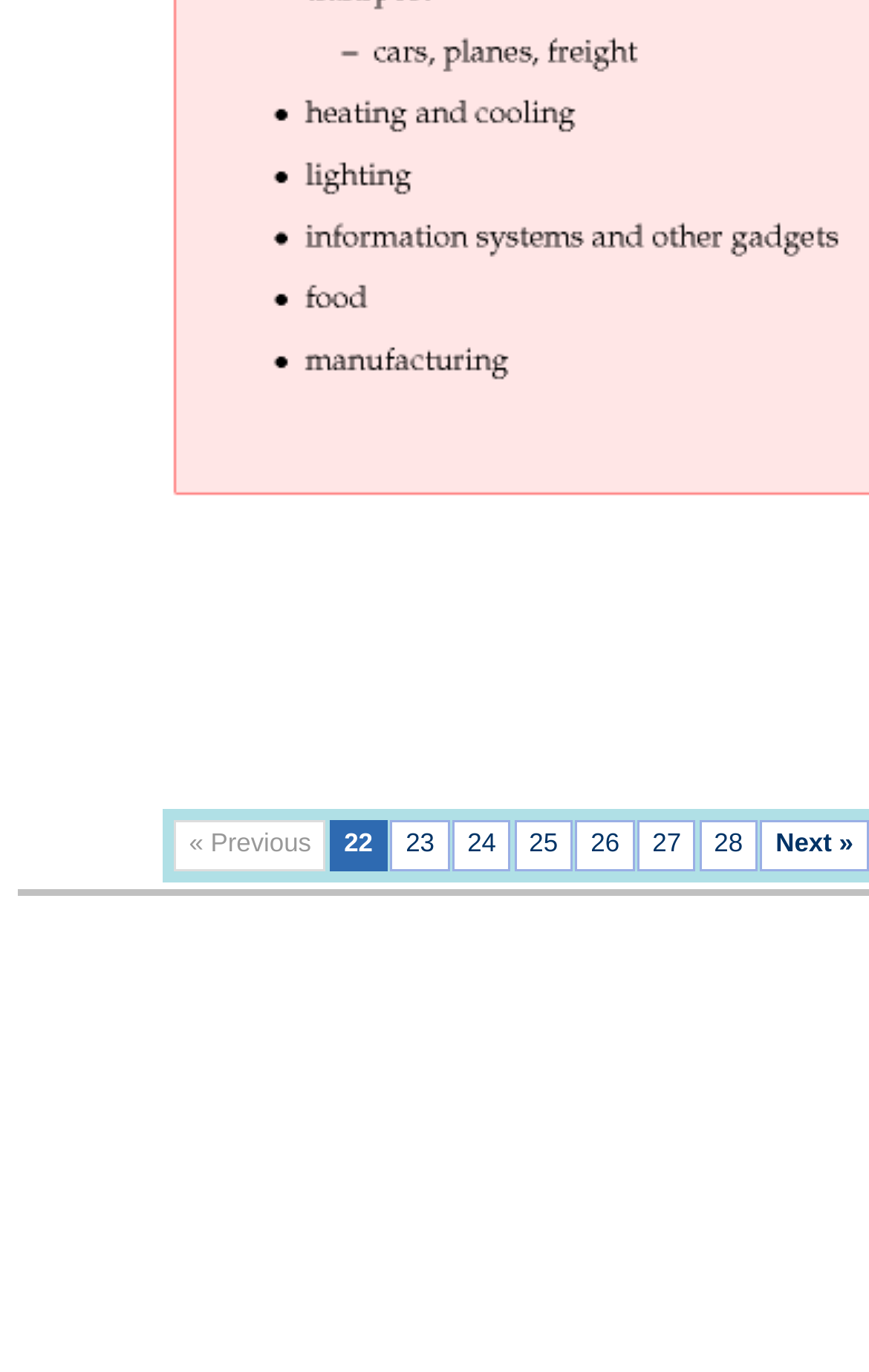Use a single word or phrase to answer the question: 
What is the previous page link text?

« Previous